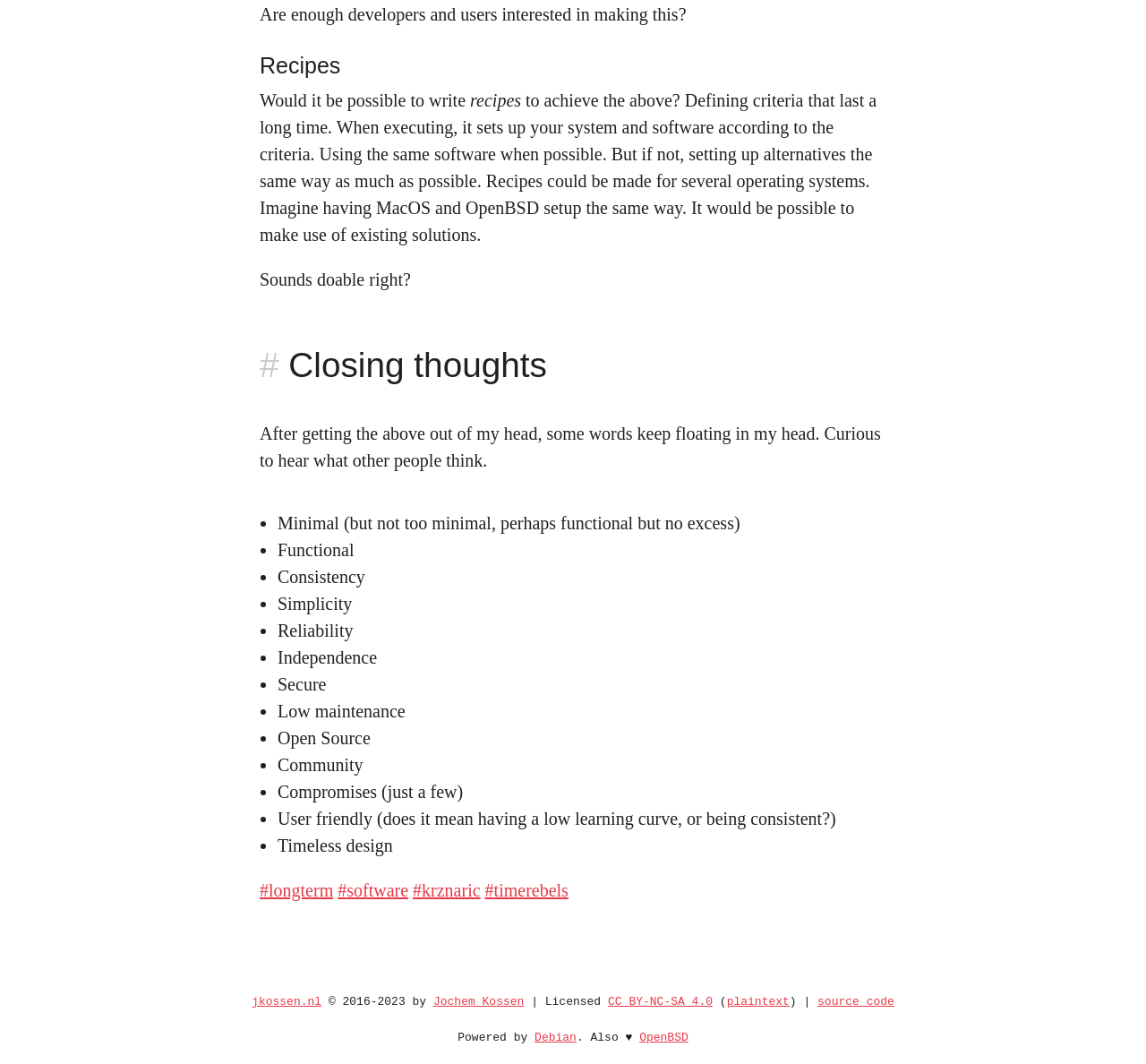Given the description: "Jochem Kossen", determine the bounding box coordinates of the UI element. The coordinates should be formatted as four float numbers between 0 and 1, [left, top, right, bottom].

[0.378, 0.935, 0.457, 0.948]